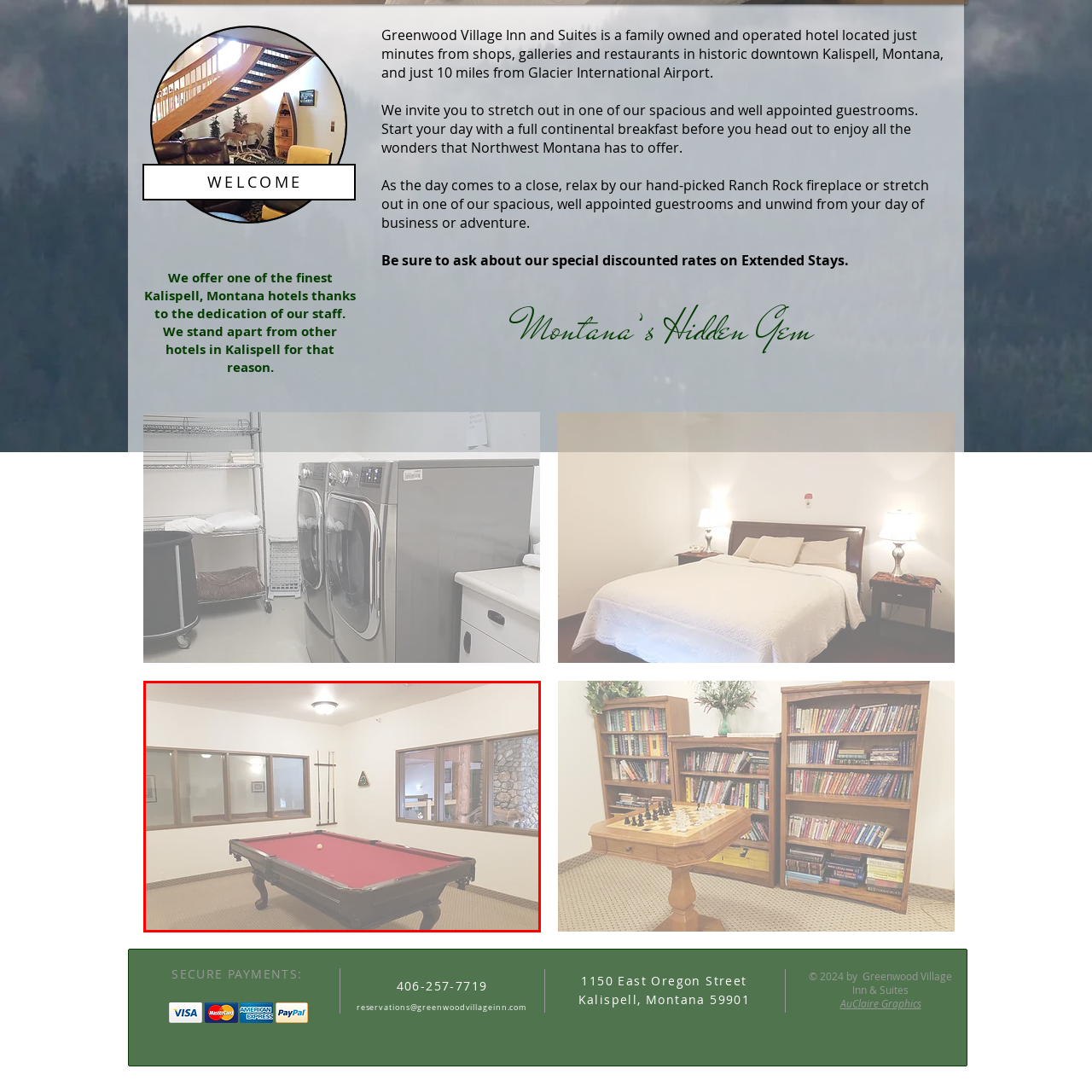Using the image highlighted in the red border, answer the following question concisely with a word or phrase:
What type of trim is used in the room?

Wooden